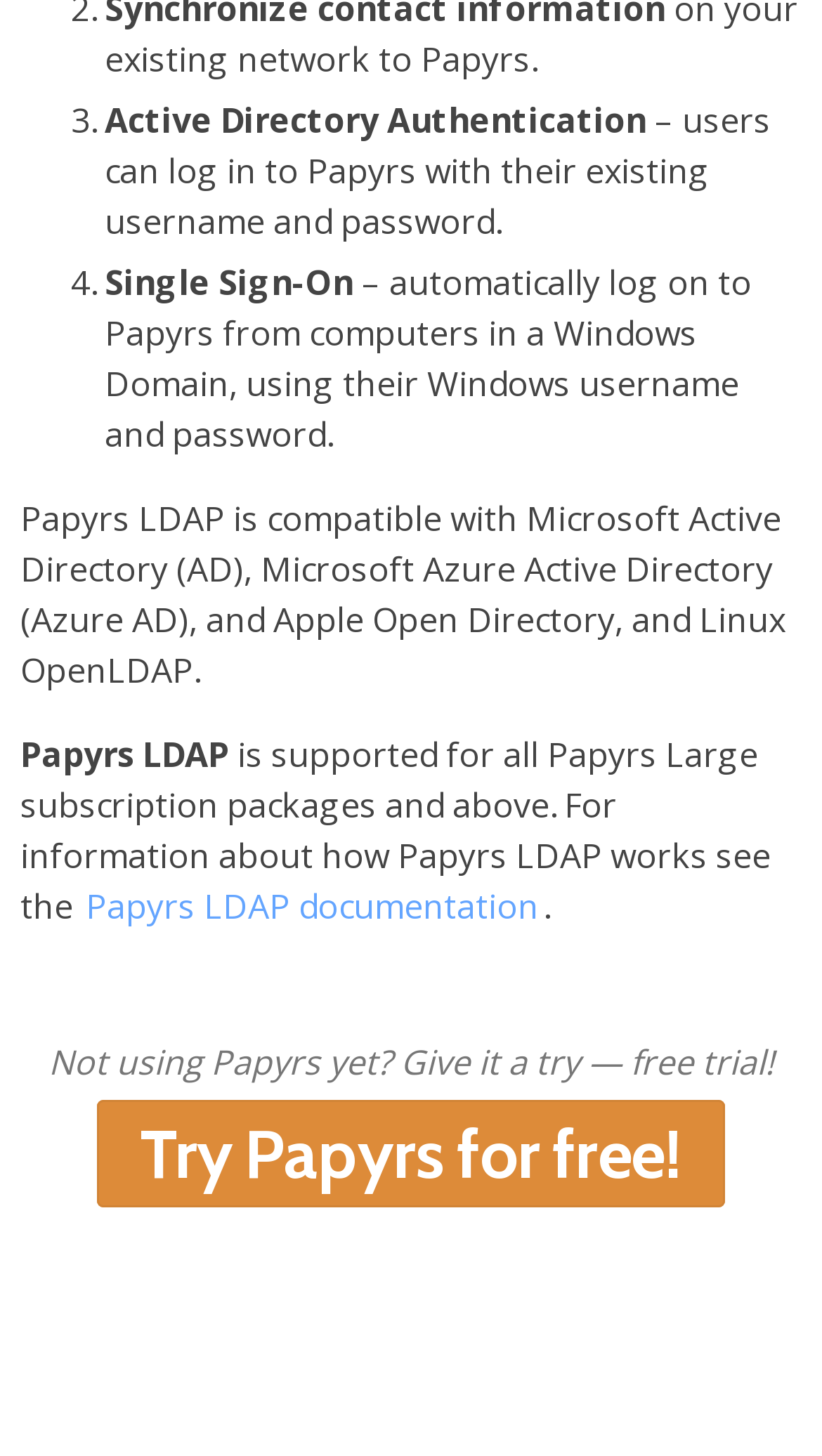What is the purpose of Single Sign-On?
Use the image to answer the question with a single word or phrase.

Automatically log on to Papyrs